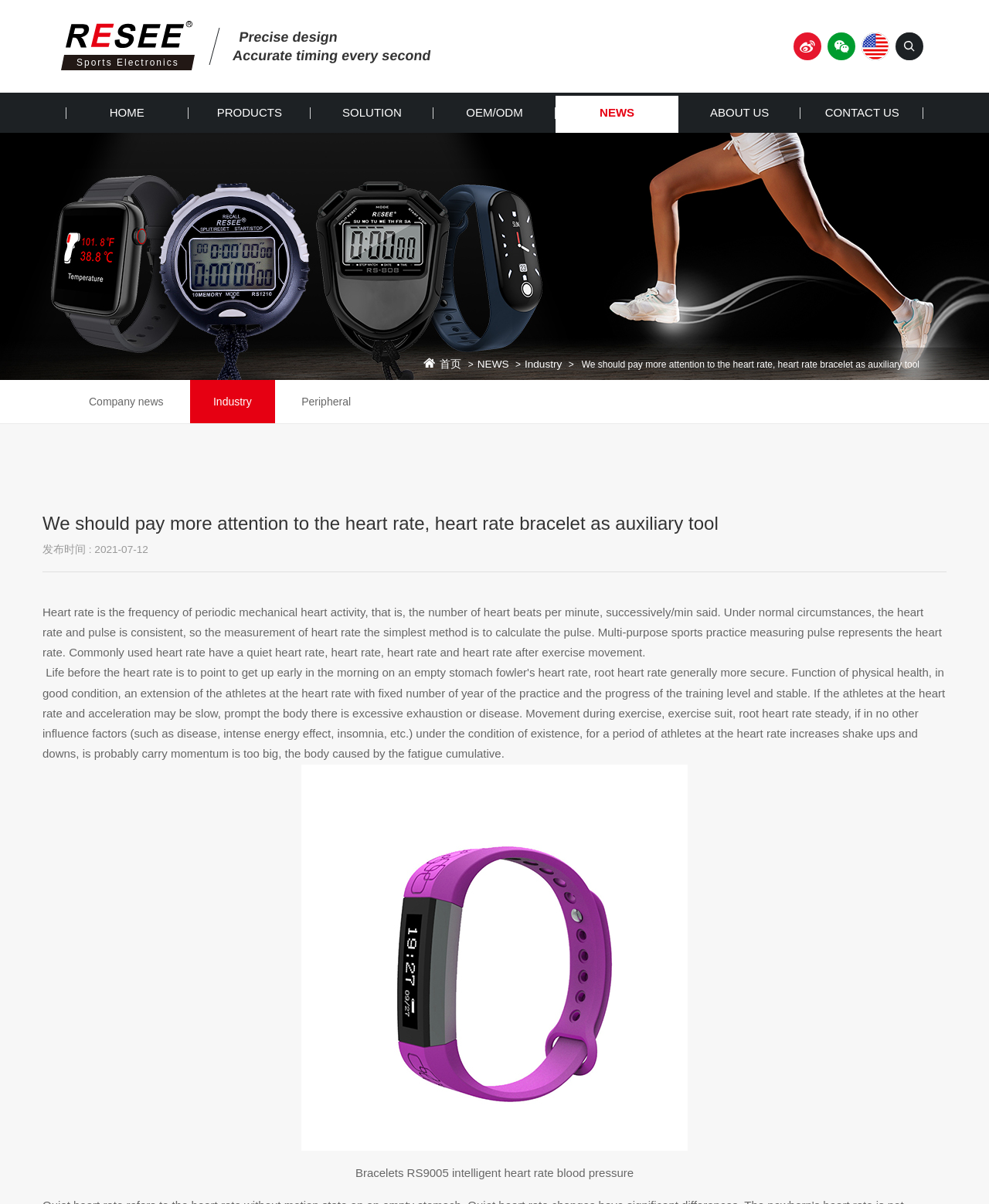Describe all visible elements and their arrangement on the webpage.

The webpage appears to be a product page for a multifunctional bracelet that monitors heart rate and blood pressure. At the top, there is a logo with the text "Resee Sports Electronics" and an image of the brand's icon. Below the logo, there is a navigation menu with links to different sections of the website, including "HOME", "PRODUCTS", "SOLUTION", "OEM/ODM", "NEWS", "ABOUT US", and "CONTACT US".

To the right of the navigation menu, there are several language options, including "中文" and "English", as well as a search bar with a placeholder text "请输入产品名称". Above the search bar, there are three icons, possibly representing social media or other external links.

The main content of the page is divided into two sections. On the left, there is a list of news articles or blog posts, with links to "Company news", "Industry", and "Peripheral" topics. Each article has a brief summary or title, and the most recent article is highlighted with a heading that reads "We should pay more attention to the heart rate, heart rate bracelet as auxiliary tool".

On the right, there is a detailed description of the heart rate and its measurement, including a paragraph of text that explains the concept of heart rate and its different types, such as quiet heart rate, heart rate, and heart rate after exercise movement. Below the text, there is an image of the bracelet, labeled as "Bracelets RS9005 intelligent heart rate blood pressure", and a smaller image above the text, possibly a related product or accessory.

Overall, the webpage appears to be a product page that provides information about the multifunctional bracelet and its features, as well as related news and articles about heart rate and health monitoring.